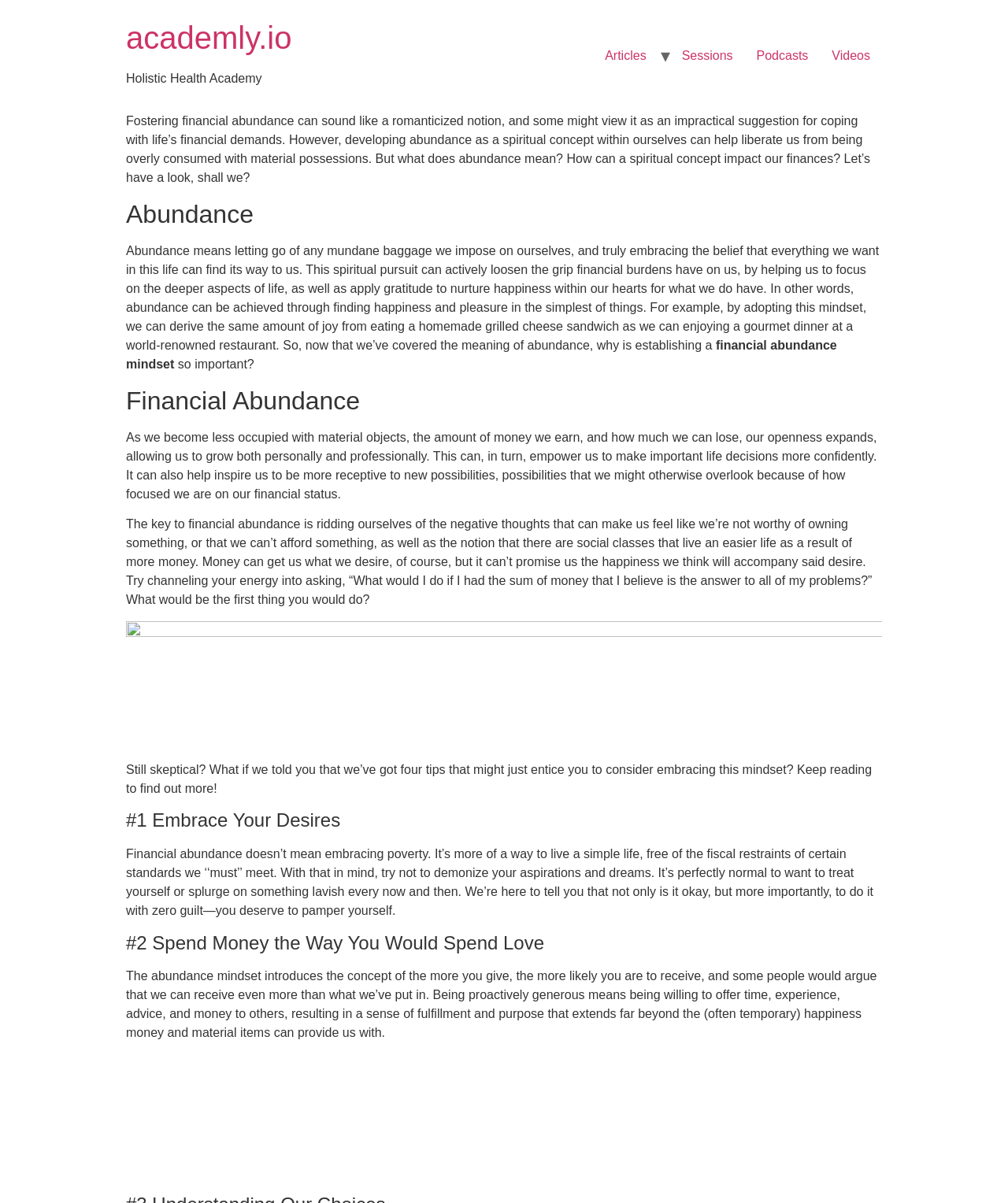What is the concept of spending money introduced in the abundance mindset?
Please answer the question with a detailed response using the information from the screenshot.

The webpage introduces the concept of spending money the way you would spend love, which means being proactively generous and willing to offer time, experience, advice, and money to others, resulting in a sense of fulfillment and purpose that extends far beyond the temporary happiness money and material items can provide us with.